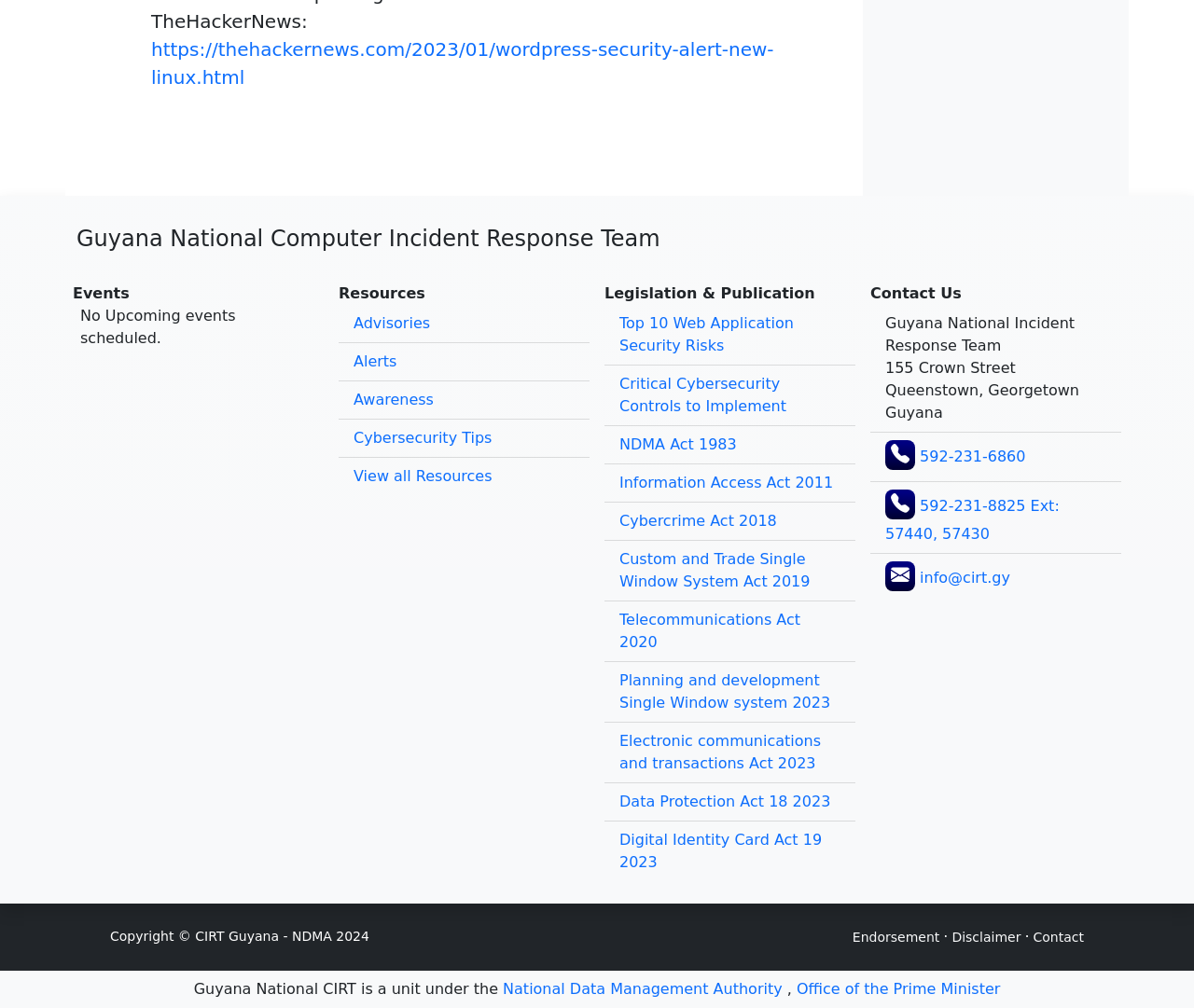Please answer the following question using a single word or phrase: 
What is the name of the team?

Guyana National Computer Incident Response Team